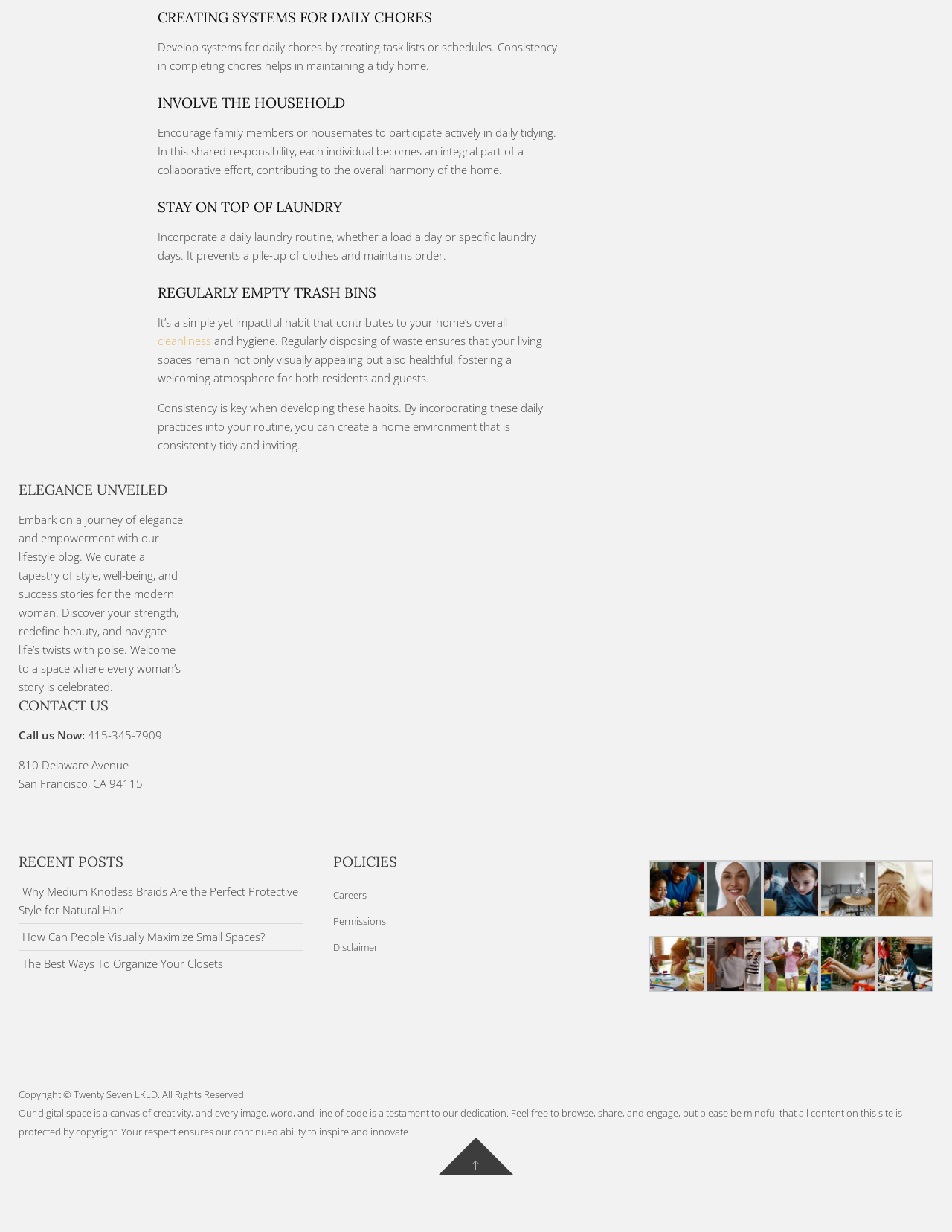Please specify the bounding box coordinates of the clickable region necessary for completing the following instruction: "Learn about why medium knotless braids are the perfect protective style for natural hair". The coordinates must consist of four float numbers between 0 and 1, i.e., [left, top, right, bottom].

[0.02, 0.717, 0.313, 0.745]